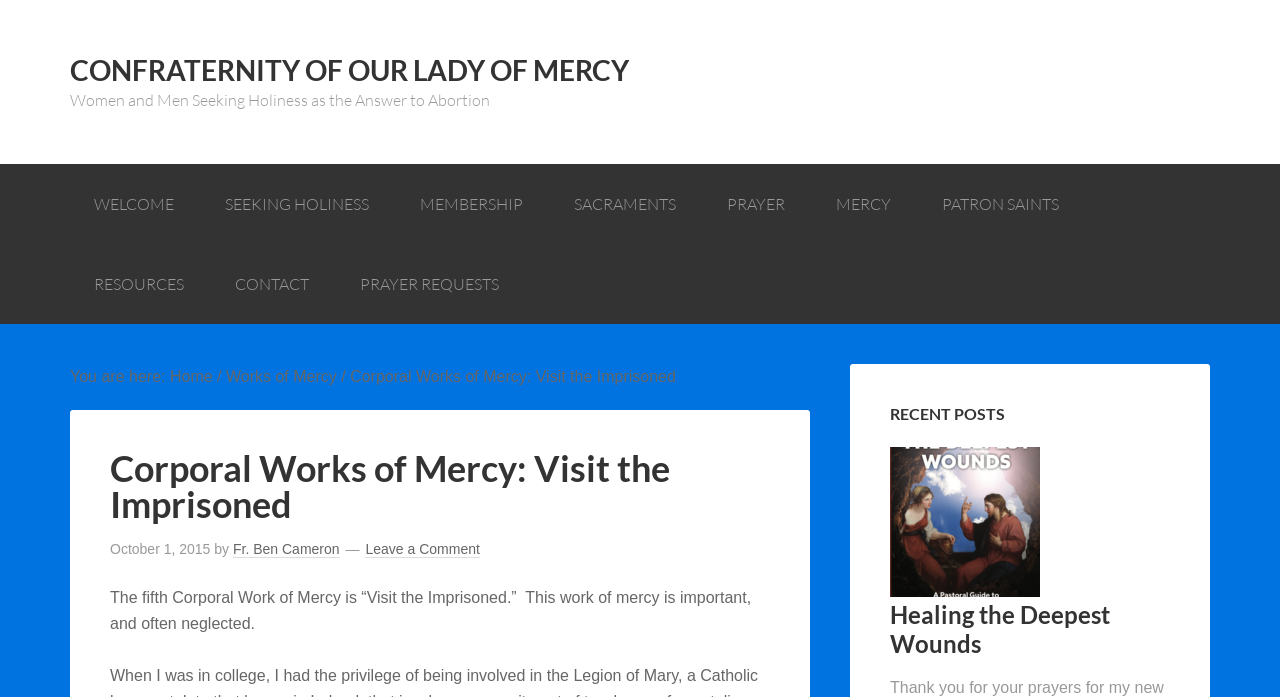Please identify the bounding box coordinates of the element I should click to complete this instruction: 'Visit the Confraternity of Our Lady of Mercy website'. The coordinates should be given as four float numbers between 0 and 1, like this: [left, top, right, bottom].

[0.055, 0.076, 0.491, 0.125]